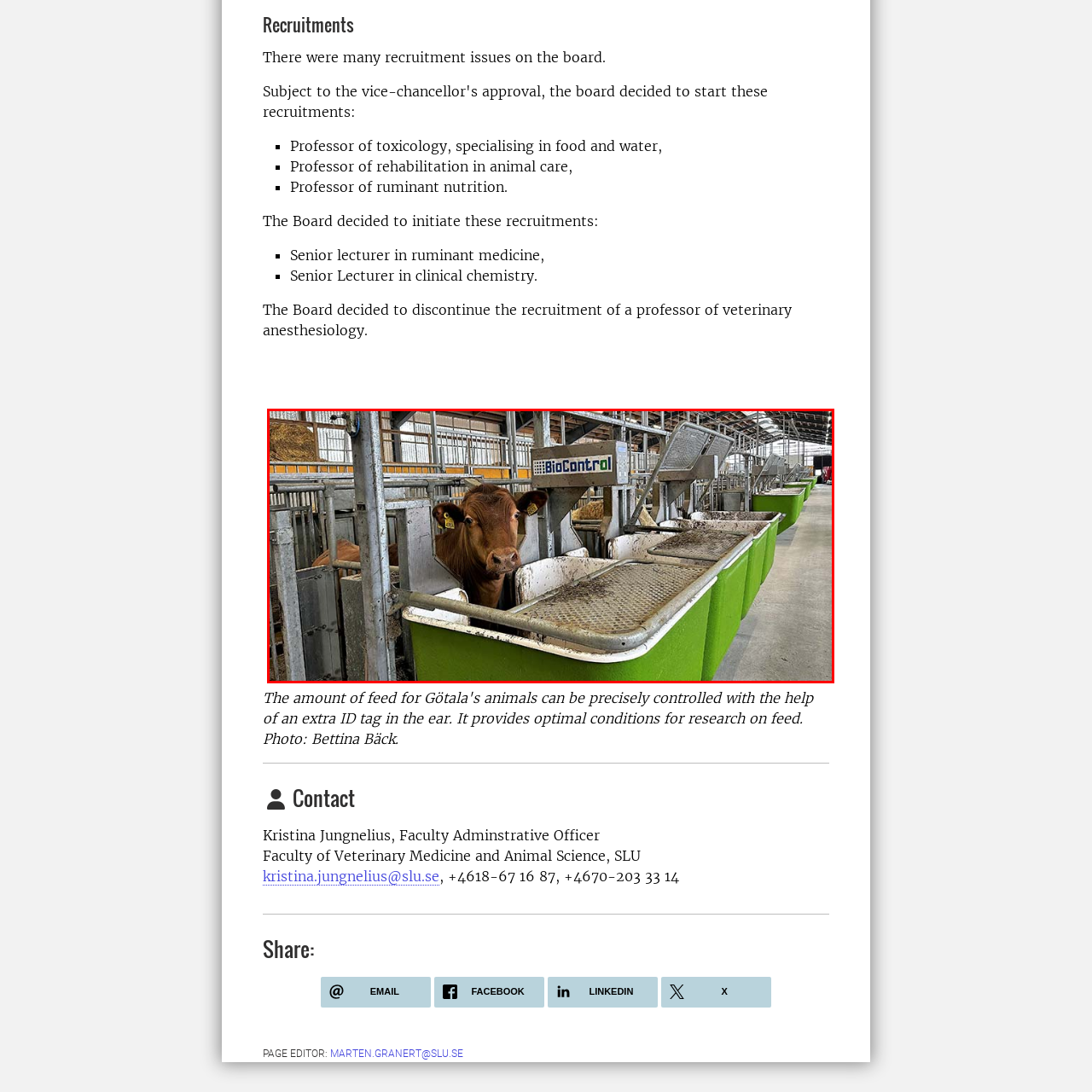What is the purpose of the sign 'BioControl'?
Look at the image within the red bounding box and respond with a single word or phrase.

Advanced monitoring or feeding technologies